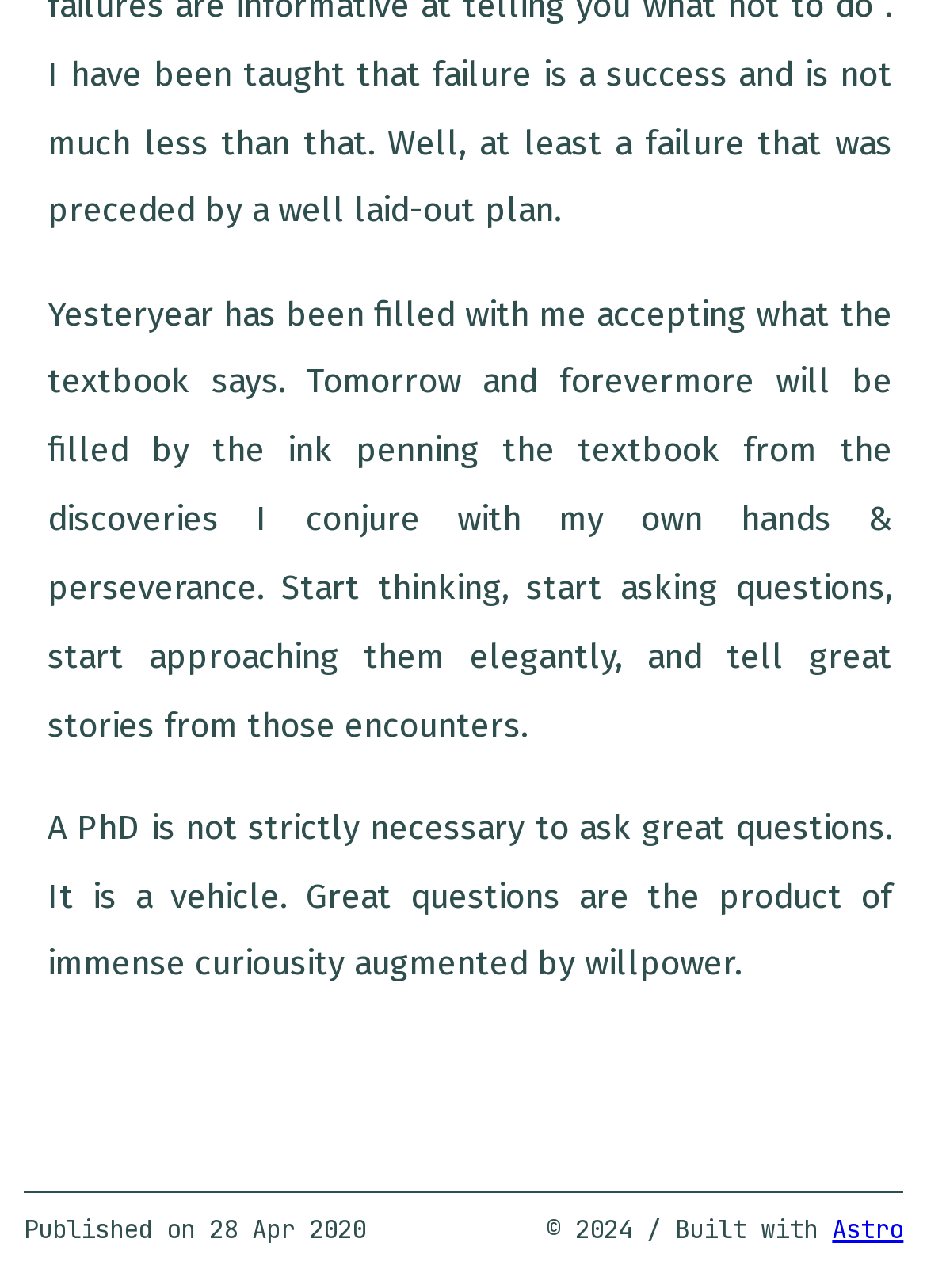Identify the bounding box for the UI element specified in this description: "Print". The coordinates must be four float numbers between 0 and 1, formatted as [left, top, right, bottom].

None